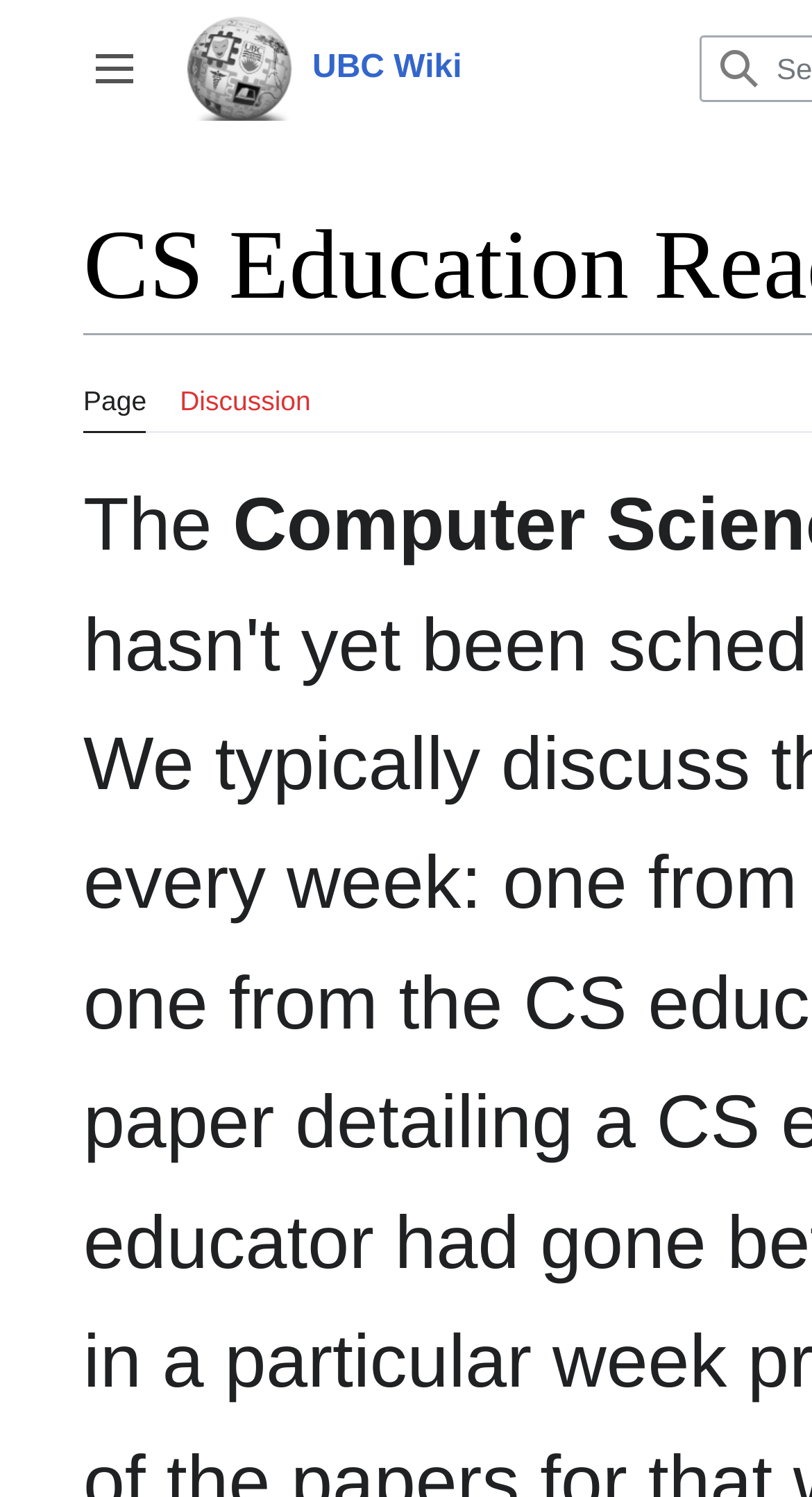Give a full account of the webpage's elements and their arrangement.

The webpage is about the CS Education Reading Group at UBC Wiki. At the top left corner, there is a button to toggle the sidebar. To the right of the toggle button, there is a link to the UBC Wiki homepage. 

On the top right corner, there are two buttons, 'Search' and 'Go', which are likely part of a search function. Below these buttons, there are two links, 'Page' and 'Discussion', which are likely navigation links to different sections of the webpage. The 'Page' link is positioned to the left of the 'Discussion' link.

Below the top navigation section, there is a paragraph of text that starts with the word "The".